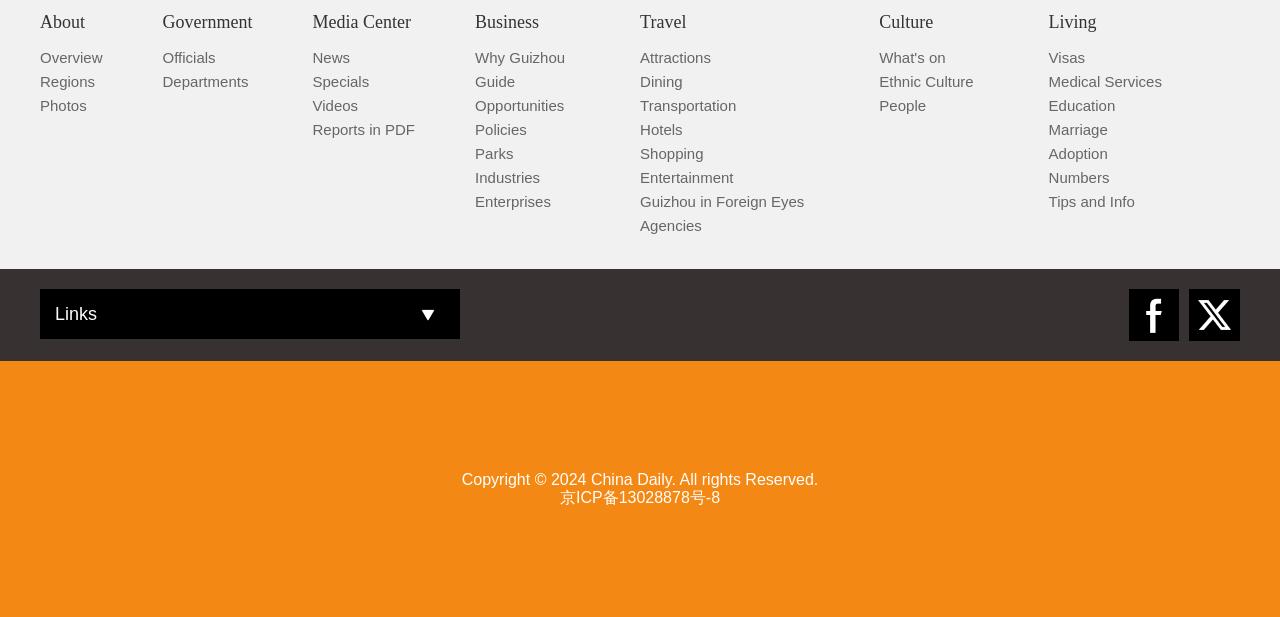What is the second link in the 'Travel' section?
Please give a well-detailed answer to the question.

The second link in the 'Travel' section is 'Dining' which is likely related to dining options for travelers in Guizhou.